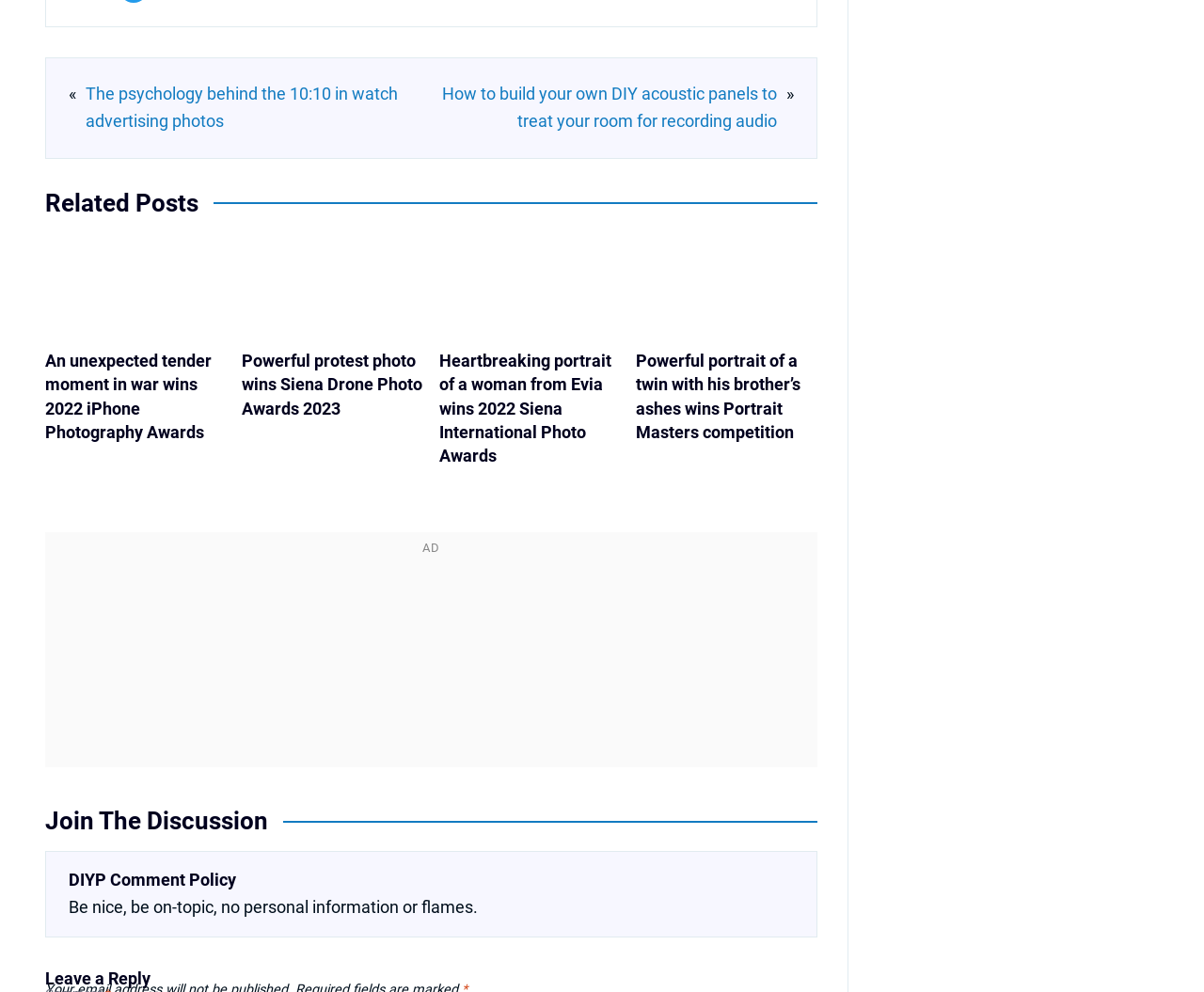Determine the bounding box coordinates for the region that must be clicked to execute the following instruction: "View related posts".

[0.038, 0.19, 0.679, 0.22]